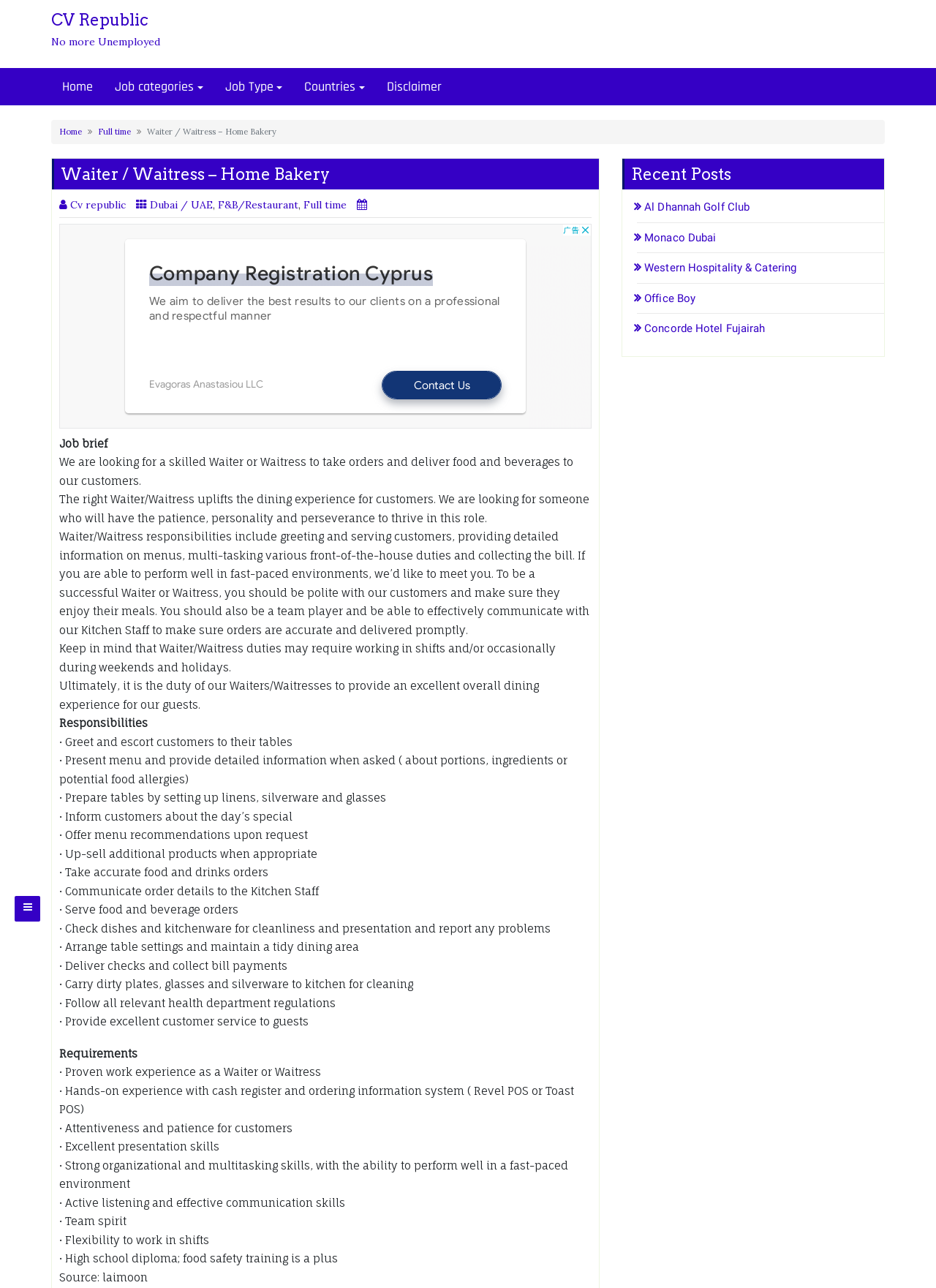Determine the bounding box coordinates of the clickable element necessary to fulfill the instruction: "Read the 'Job brief'". Provide the coordinates as four float numbers within the 0 to 1 range, i.e., [left, top, right, bottom].

[0.063, 0.339, 0.115, 0.35]